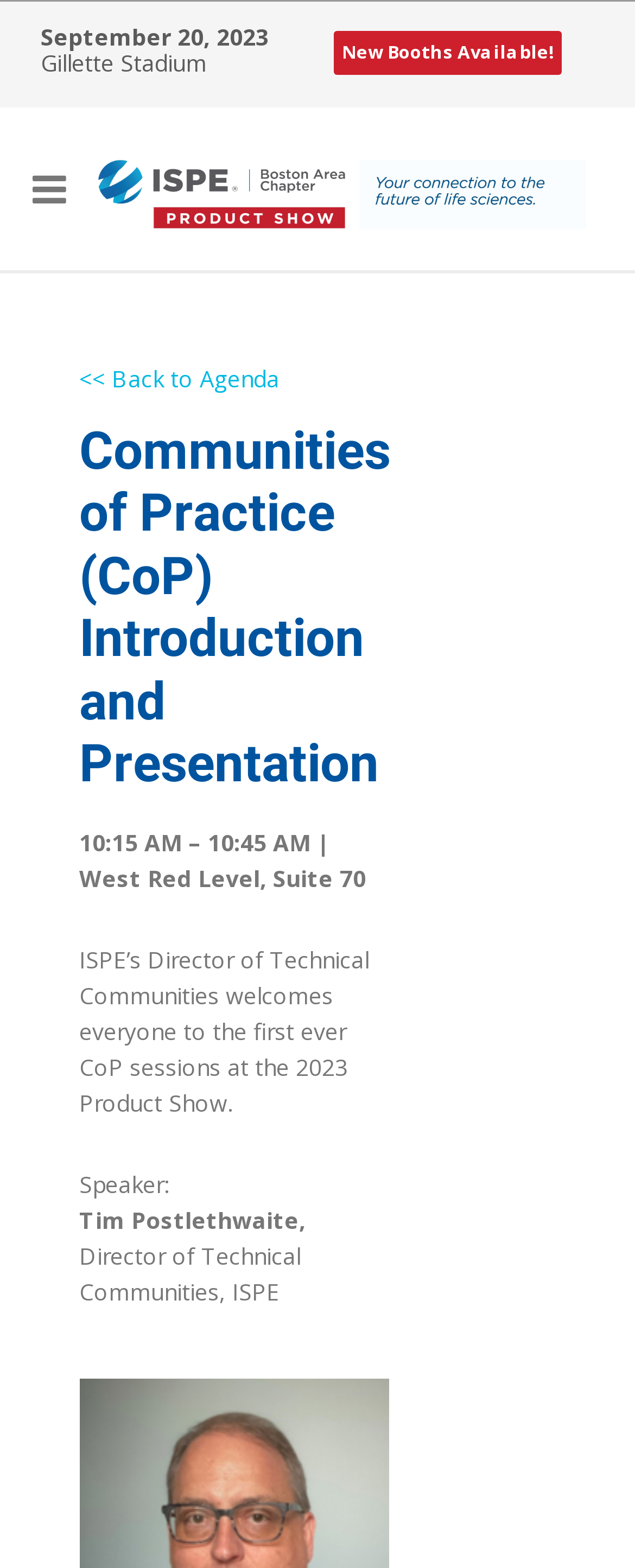What is the date of the event?
Based on the screenshot, give a detailed explanation to answer the question.

I found the date of the event by looking at the static text element that says 'September 20, 2023' which is located at the top of the page.